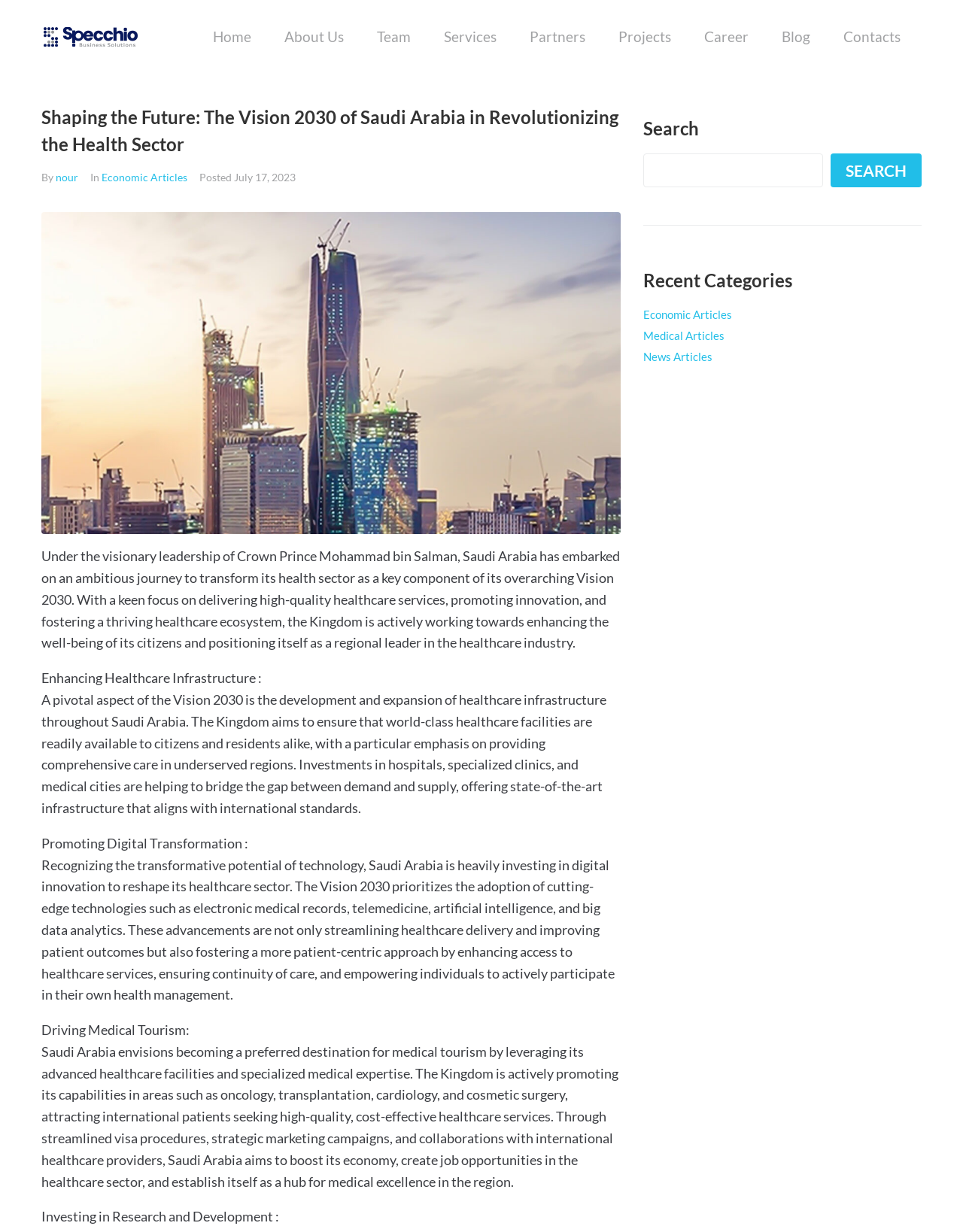Bounding box coordinates should be in the format (top-left x, top-left y, bottom-right x, bottom-right y) and all values should be floating point numbers between 0 and 1. Determine the bounding box coordinate for the UI element described as: News Articles

[0.668, 0.284, 0.74, 0.295]